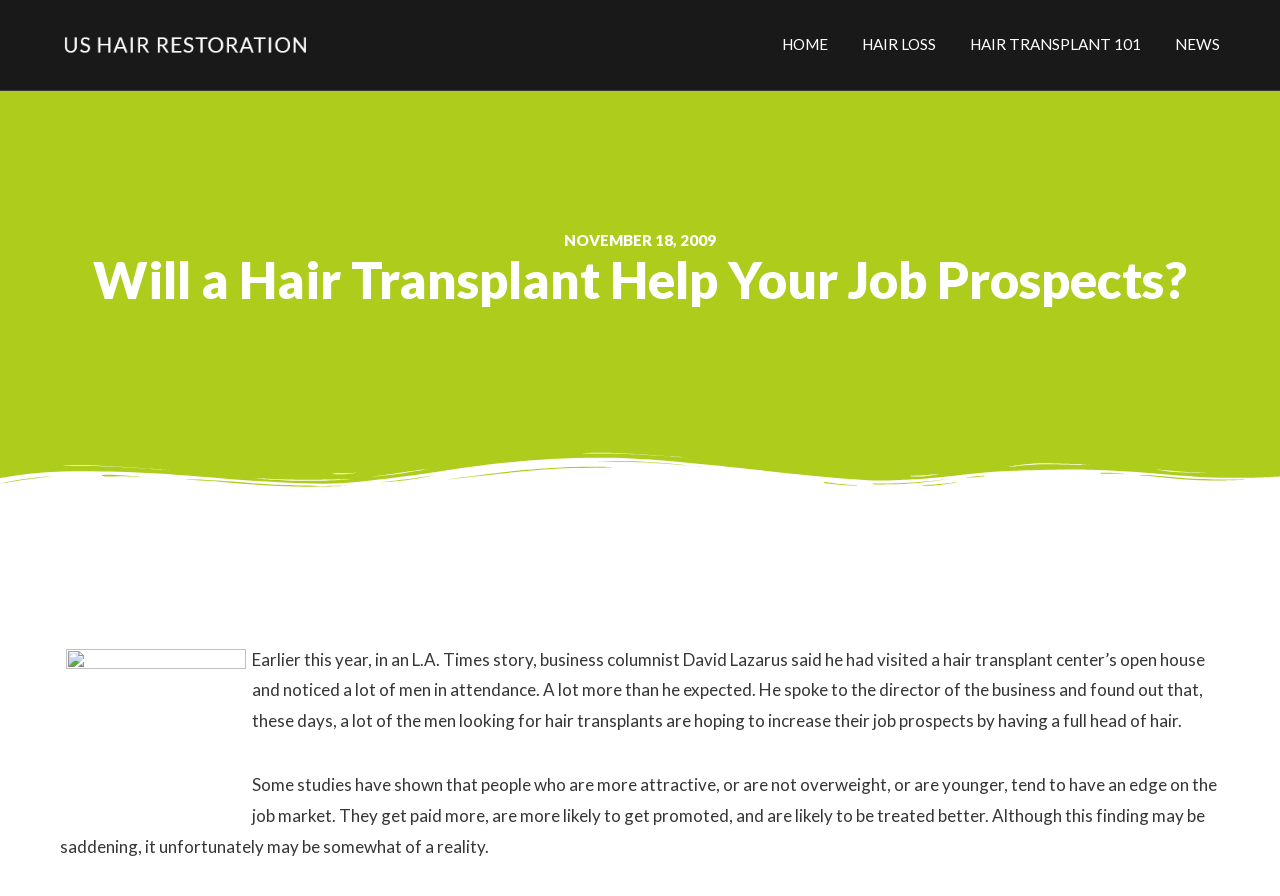What is the purpose of visiting a hair transplant center?
Could you answer the question in a detailed manner, providing as much information as possible?

According to the webpage, some men visit hair transplant centers hoping to increase their job prospects by having a full head of hair. This is mentioned in the context of a story where a business columnist visited a hair transplant center's open house and noticed a lot of men in attendance.